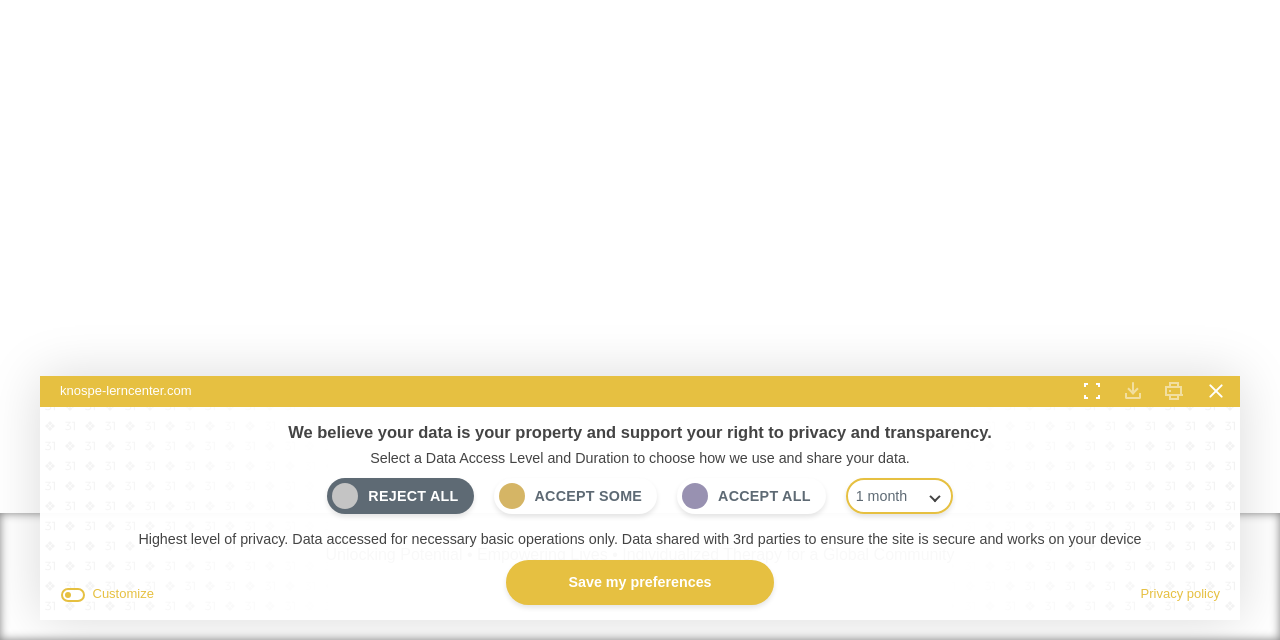Given the description "Uncategorized", provide the bounding box coordinates of the corresponding UI element.

None